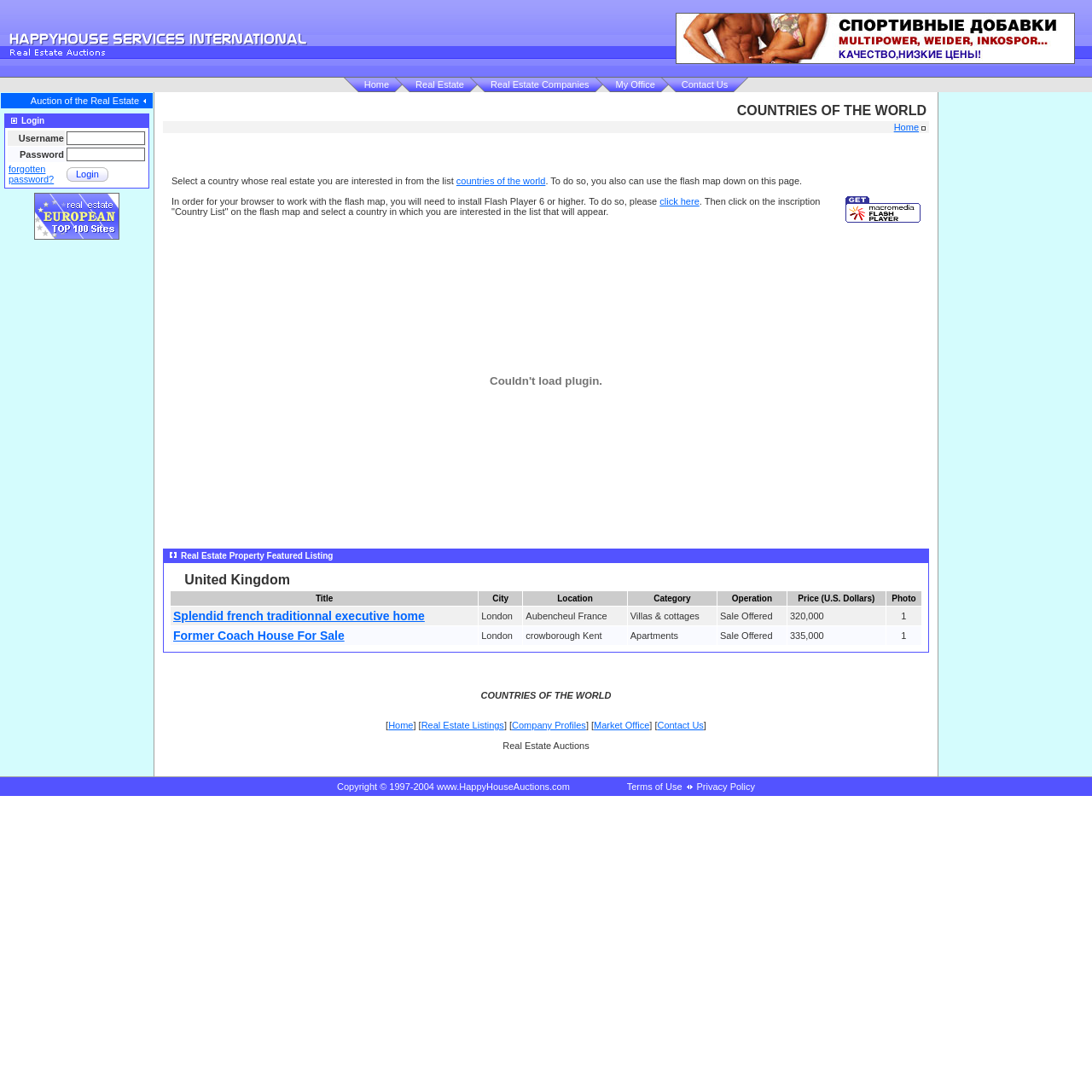Determine the bounding box coordinates of the region to click in order to accomplish the following instruction: "Click on Real Estate Auctions". Provide the coordinates as four float numbers between 0 and 1, specifically [left, top, right, bottom].

[0.0, 0.0, 0.422, 0.07]